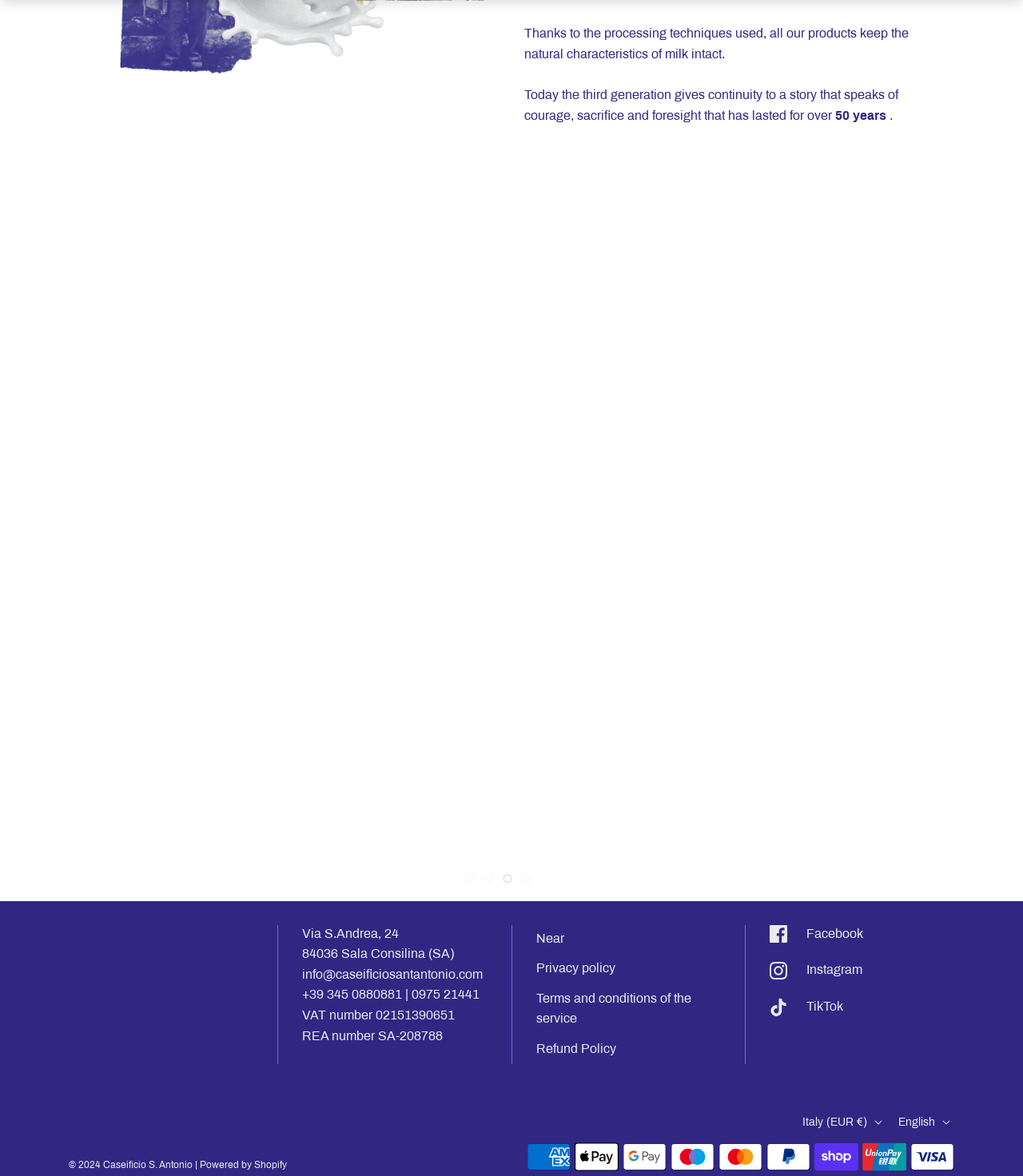Refer to the screenshot and answer the following question in detail:
What is the company's address?

I found the company's address by looking at the static text elements at the bottom of the page, where the contact information is listed. The address is mentioned as 'Via S.Andrea, 24' and '84036 Sala Consilina (SA)'.